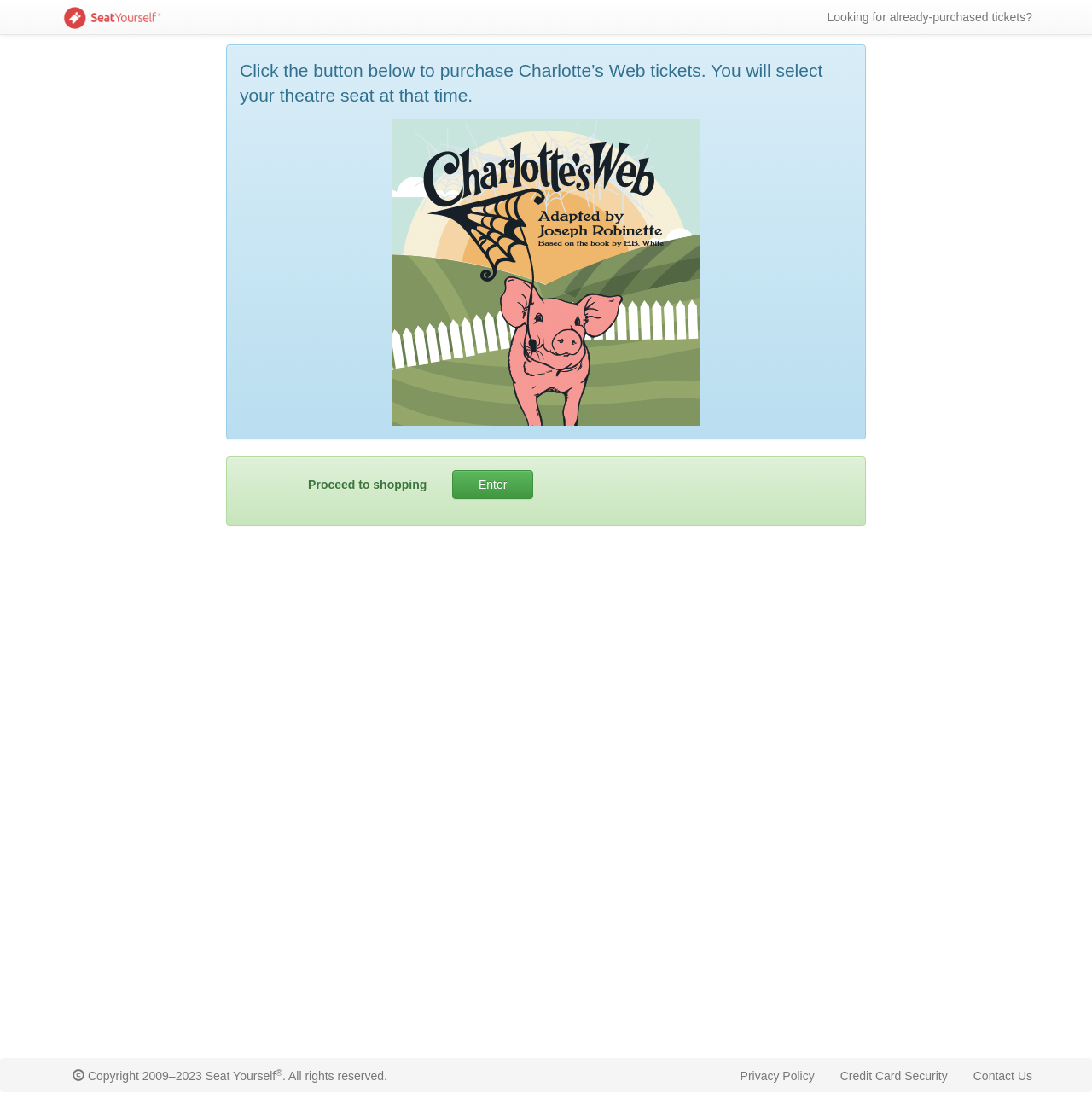Detail the webpage's structure and highlights in your description.

The webpage is about Pinckney Players, a theater group. At the top, there is a navigation bar with a link to "Seat Yourself On-line Ticketing" accompanied by an image. Next to it, there is another navigation link "top-links" with a link to "Looking for already-purchased tickets?".

Below the navigation bar, there is a main content area. In the top-left section, there is a paragraph of text instructing users to click a button to purchase Charlotte's Web tickets and select their theater seat. To the right of this text, there is a logo image. 

In the middle of the main content area, there is a call-to-action section with a button labeled "Proceed to shopping" and a smaller text "Enter" inside the button. 

At the bottom of the page, there is a footer section with copyright information, including the text "Copyright 2009–2023 Seat Yourself" followed by a superscript "®" symbol, and "All rights reserved." To the right of the copyright information, there are three links: "Privacy Policy", "Credit Card Security", and "Contact Us".